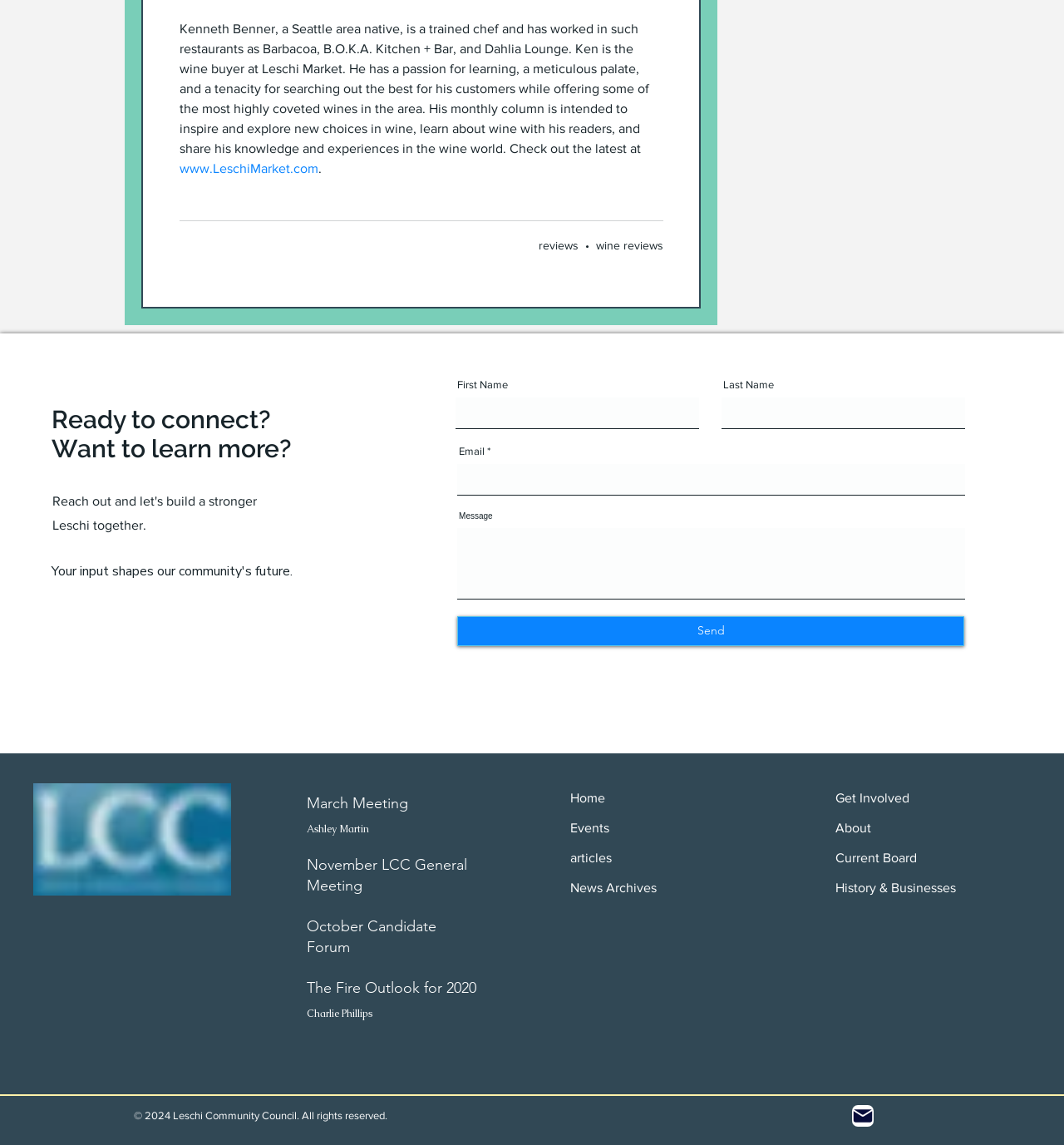Provide the bounding box coordinates for the area that should be clicked to complete the instruction: "Check the 'News Archives'".

[0.536, 0.763, 0.714, 0.789]